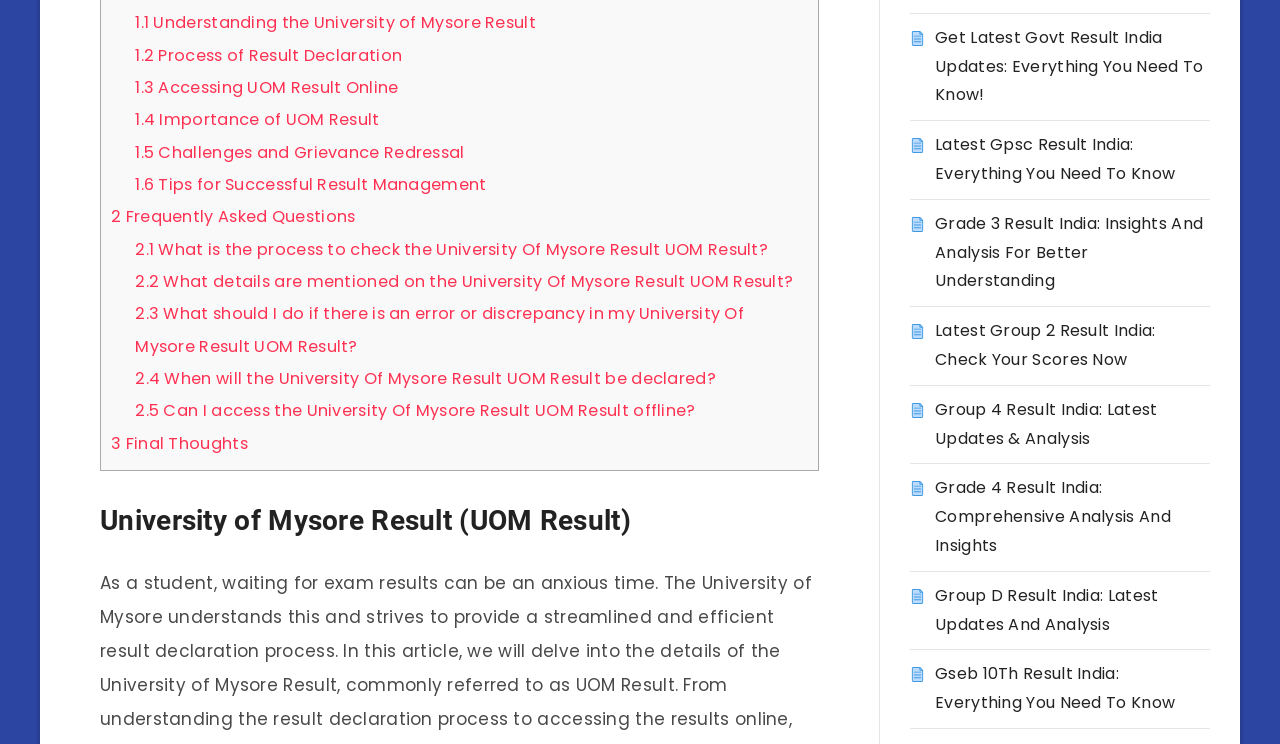What is the focus of the 'Importance of UOM Result' section?
Using the image as a reference, answer the question in detail.

Based on the webpage structure and content, it appears that the 'Importance of UOM Result' section is focused on discussing the significance or importance of the University of Mysore Result, likely highlighting its relevance or impact on students or users.